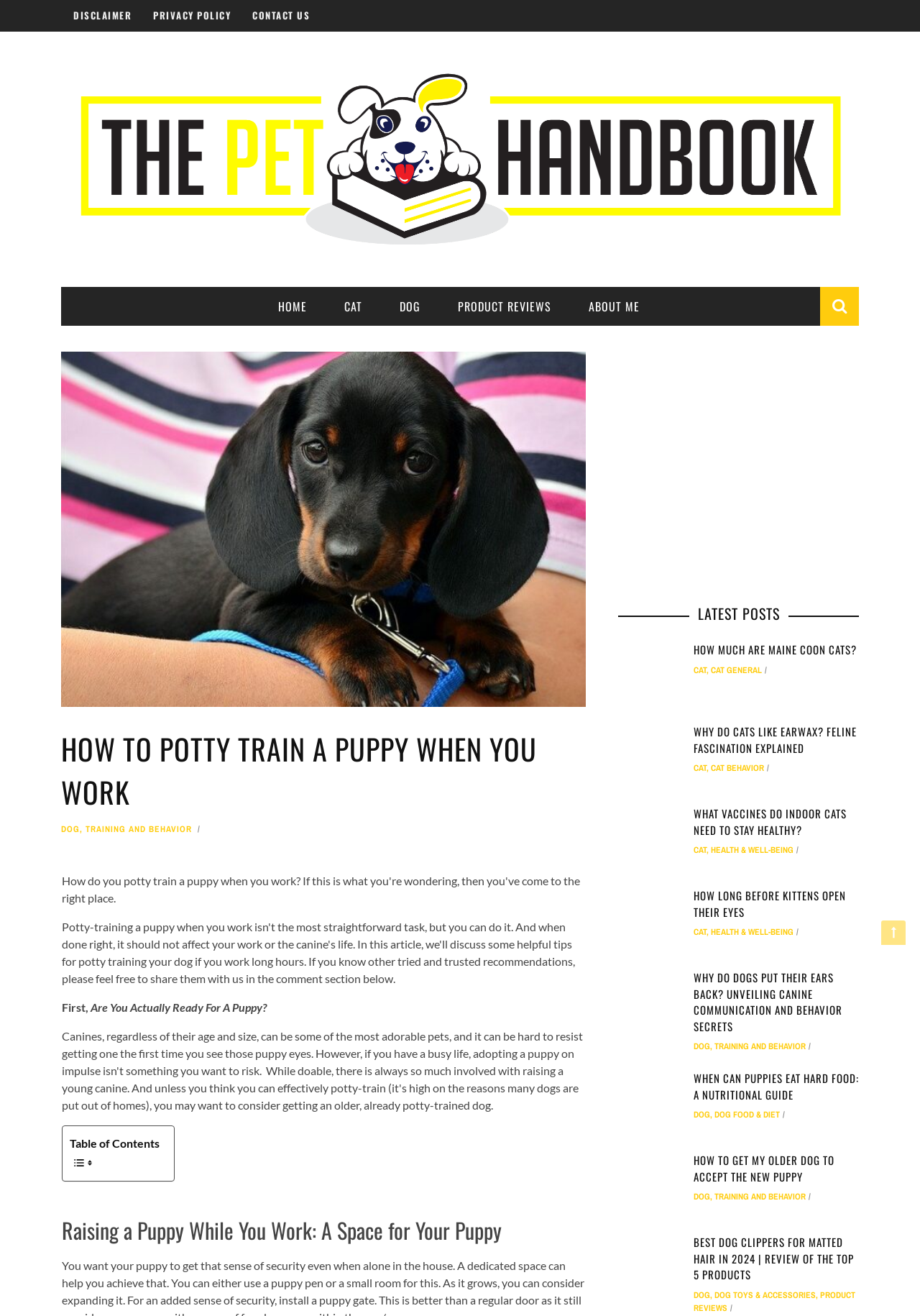Consider the image and give a detailed and elaborate answer to the question: 
What is the purpose of the links at the top of the webpage?

The links at the top of the webpage, such as 'HOME', 'CAT', 'DOG', and 'PRODUCT REVIEWS', are likely intended to allow users to navigate to other sections or categories of the website. This is inferred from the presence of these links in a prominent location and their descriptive text.